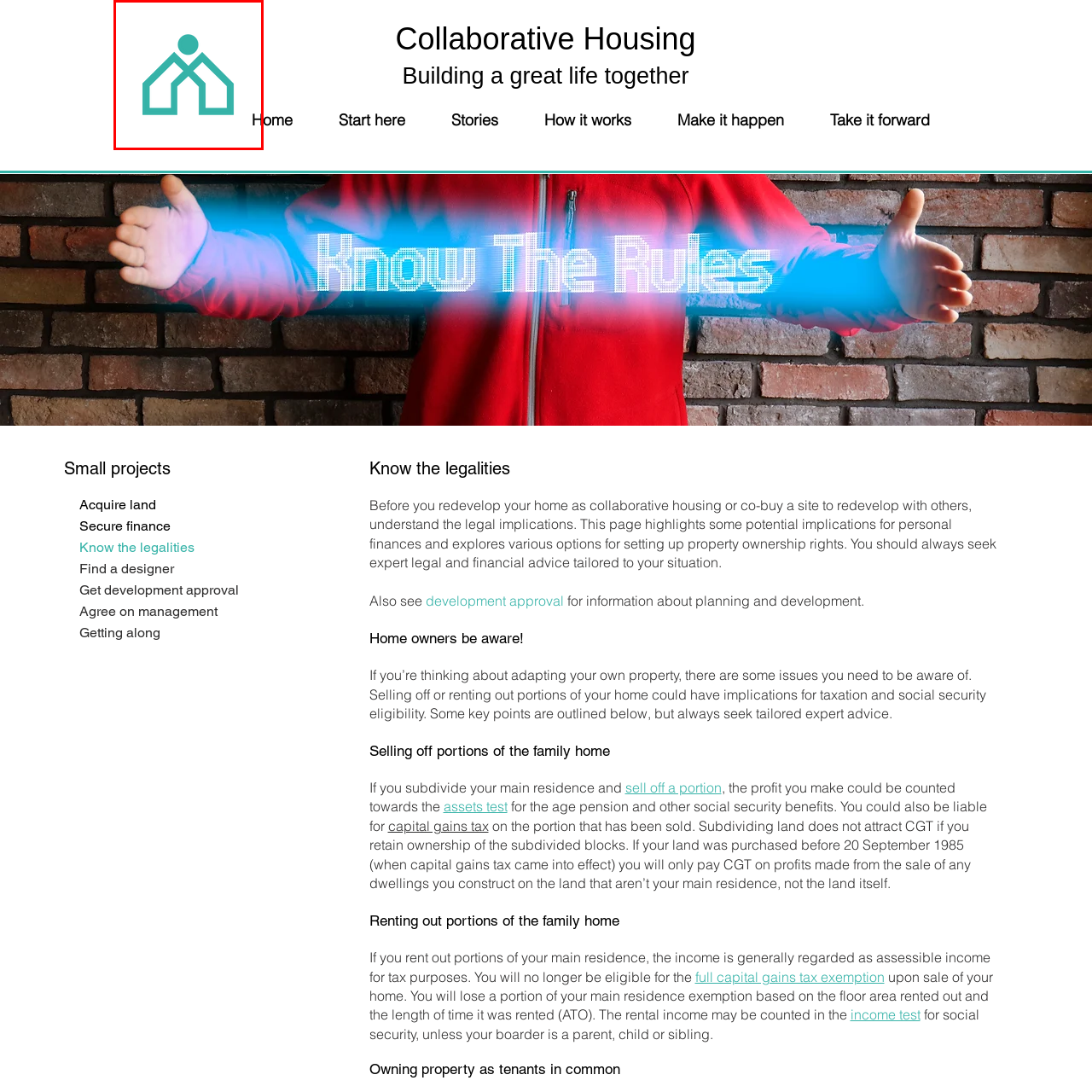What does the circular figure above the roofs represent?
Inspect the image portion within the red bounding box and deliver a detailed answer to the question.

The circular figure above the roofs represents a person, emphasizing the human aspect of collaborative living, which is a key aspect of the 'Collab Housing' theme.